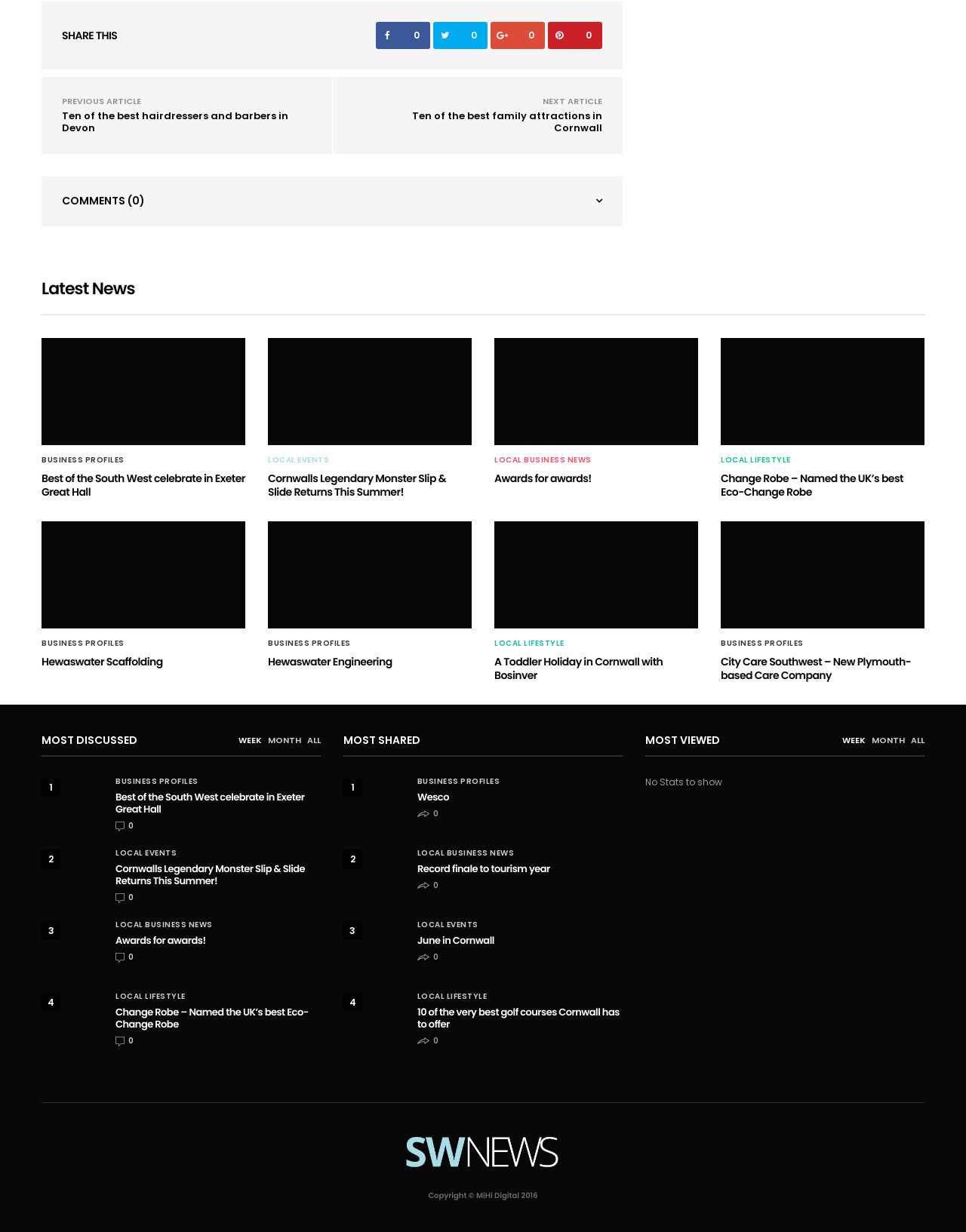Please indicate the bounding box coordinates of the element's region to be clicked to achieve the instruction: "Click on 'Ten of the best hairdressers and barbers in Devon'". Provide the coordinates as four float numbers between 0 and 1, i.e., [left, top, right, bottom].

[0.064, 0.088, 0.298, 0.11]